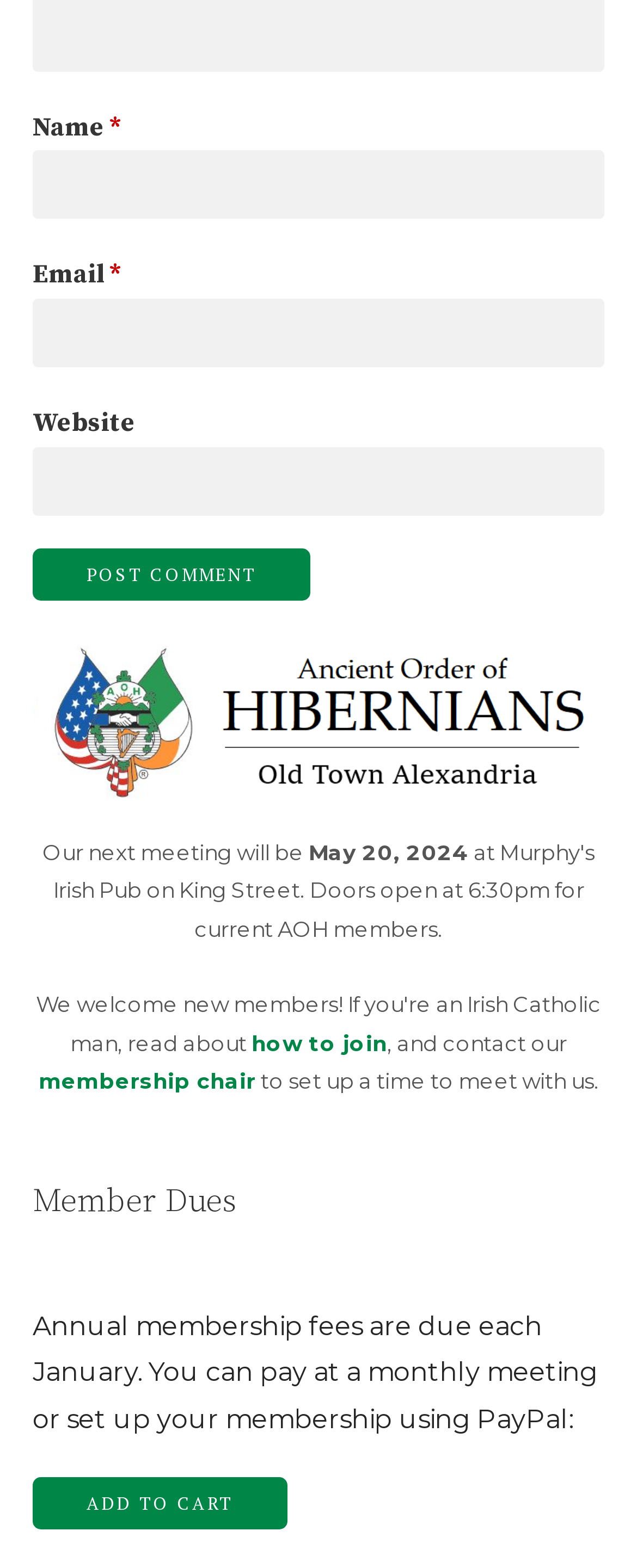Show the bounding box coordinates for the element that needs to be clicked to execute the following instruction: "Click the Post Comment button". Provide the coordinates in the form of four float numbers between 0 and 1, i.e., [left, top, right, bottom].

[0.051, 0.35, 0.487, 0.383]